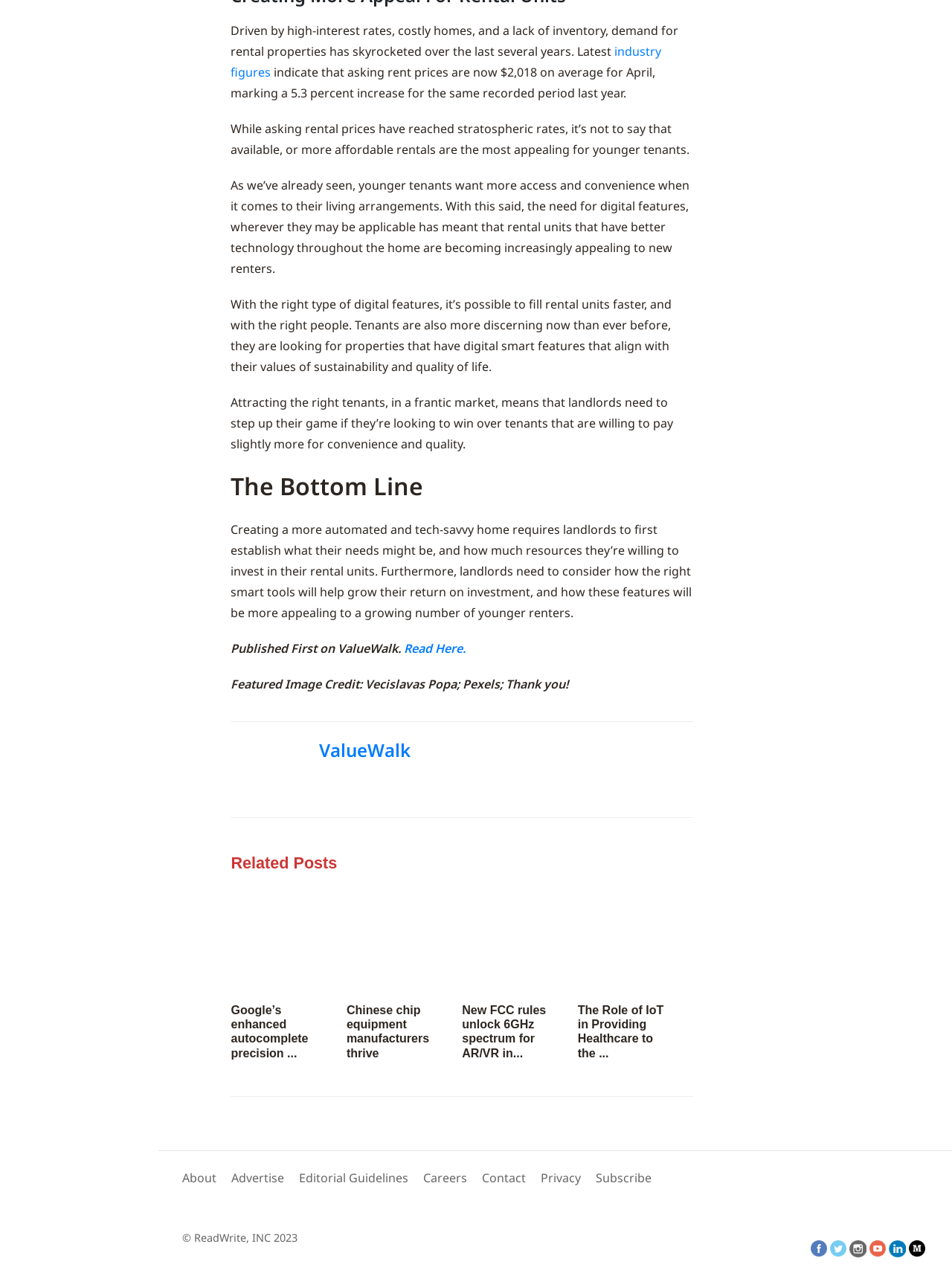Carefully observe the image and respond to the question with a detailed answer:
What type of features are becoming increasingly appealing to new renters?

The answer can be inferred from the third paragraph of the article, which mentions that 'younger tenants want more access and convenience when it comes to their living arrangements' and that 'rental units that have better technology throughout the home are becoming increasingly appealing to new renters.'